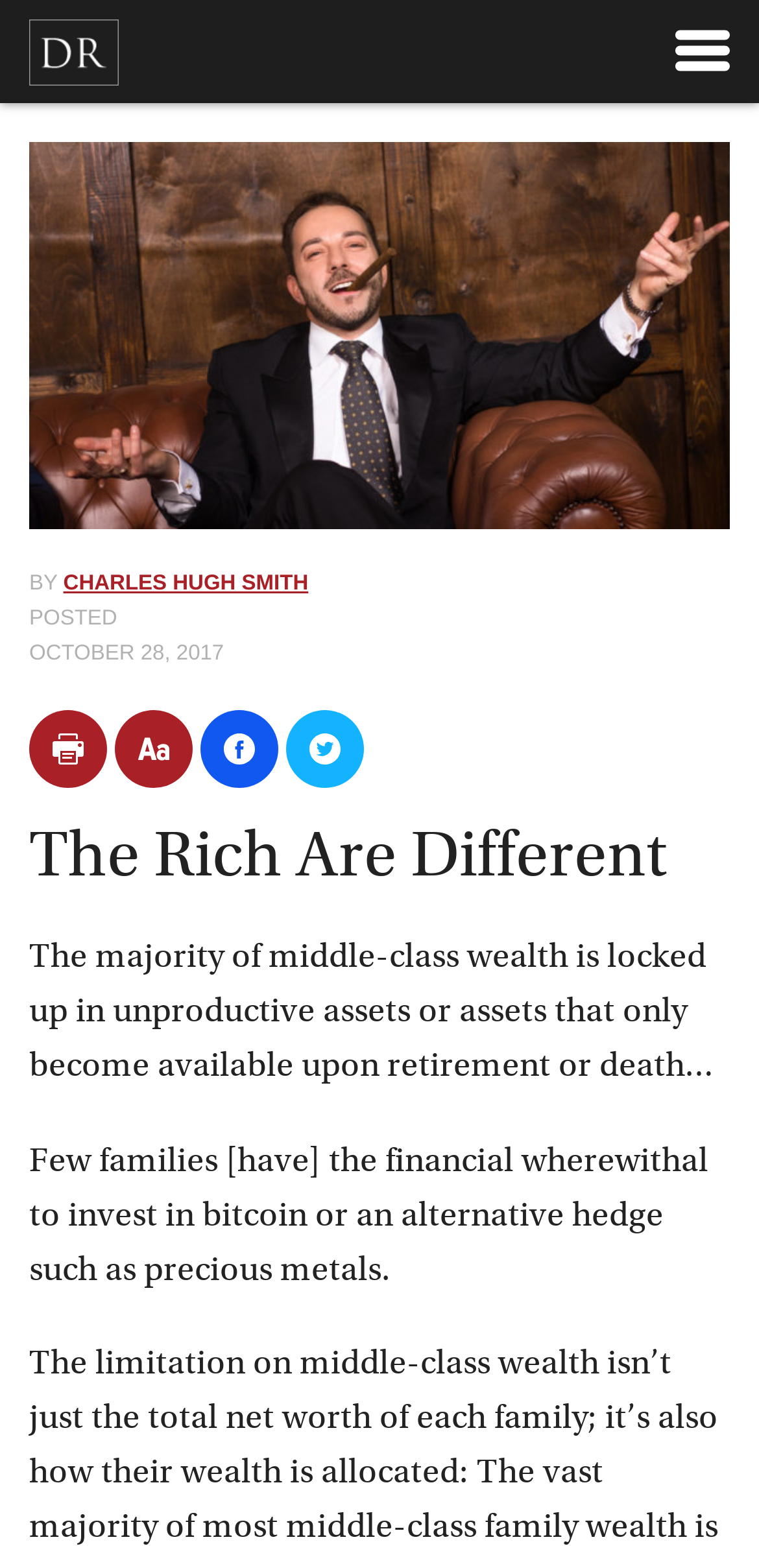Identify the bounding box for the described UI element. Provide the coordinates in (top-left x, top-left y, bottom-right x, bottom-right y) format with values ranging from 0 to 1: parent_node: Topics

[0.851, 0.005, 1.0, 0.058]